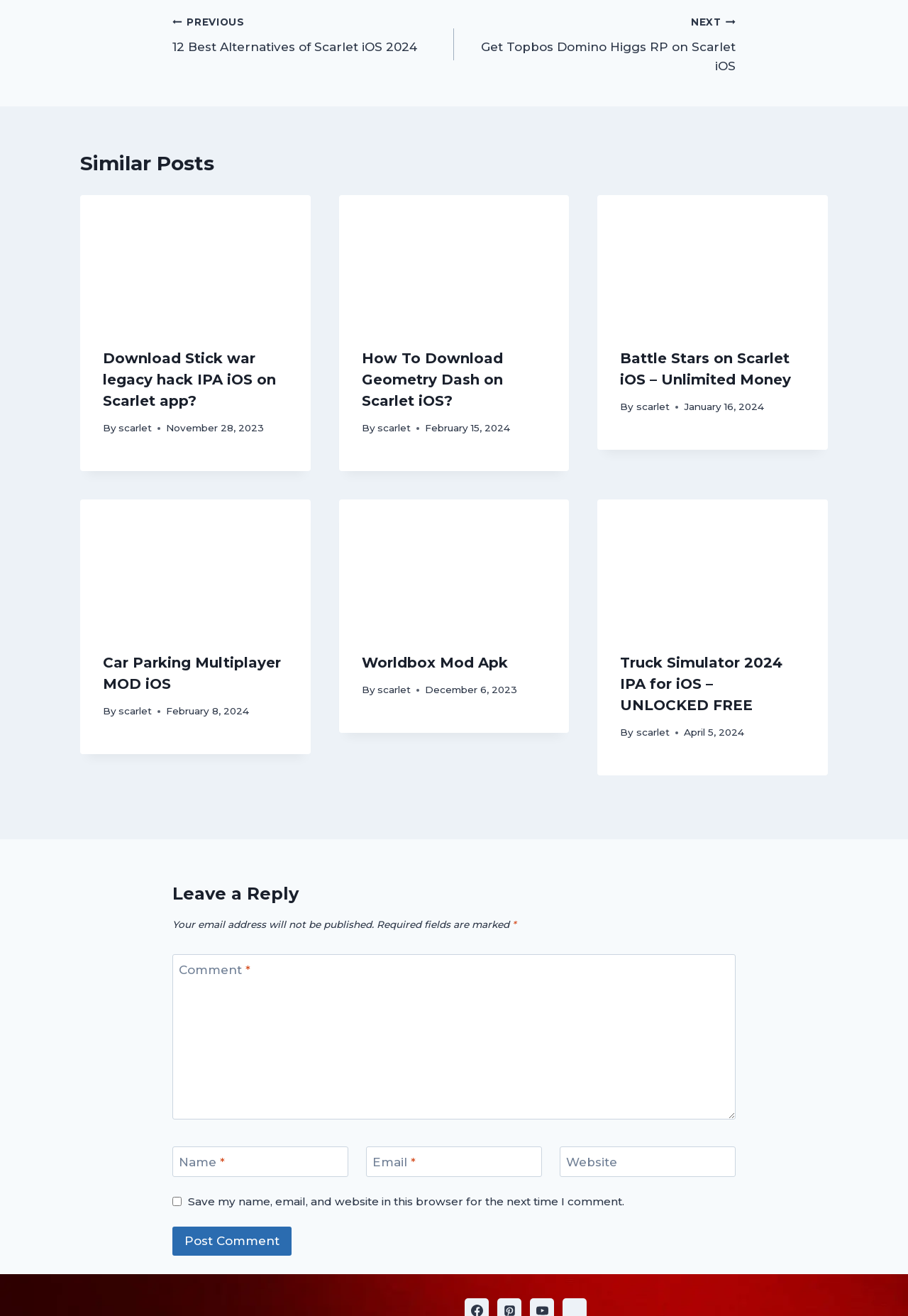From the webpage screenshot, identify the region described by scarlet. Provide the bounding box coordinates as (top-left x, top-left y, bottom-right x, bottom-right y), with each value being a floating point number between 0 and 1.

[0.416, 0.321, 0.452, 0.33]